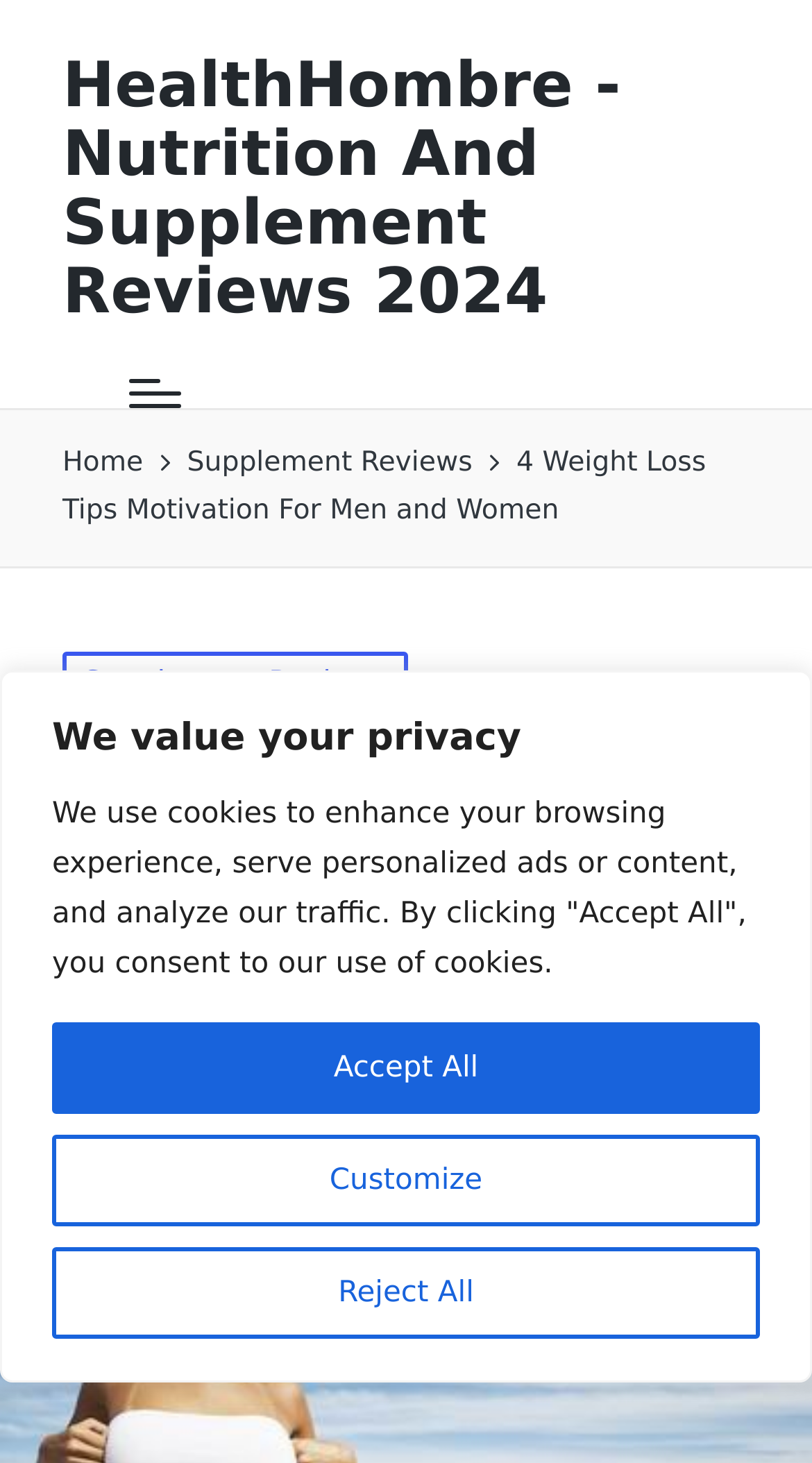When was the current article posted?
Please provide a comprehensive answer based on the contents of the image.

I determined the posting date of the current article by looking at the text 'January 18, 2017' which is located near the author's name, indicating that the article was posted on January 18, 2017.